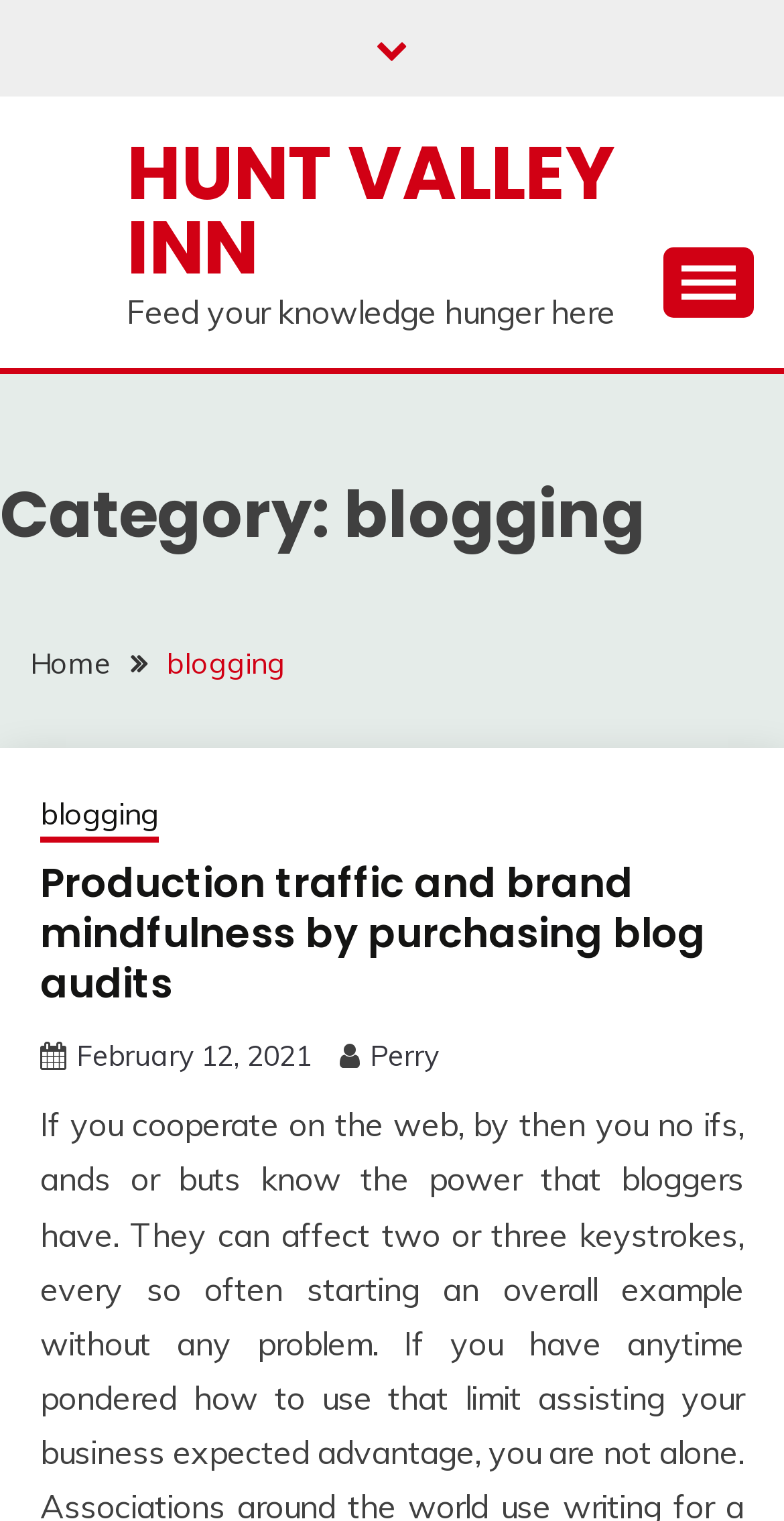Examine the image and give a thorough answer to the following question:
What is the purpose of the button with the icon?

The button with the icon is a child element of the root element and has an attribute 'expanded: False' which suggests that it is used to expand or collapse the primary menu.